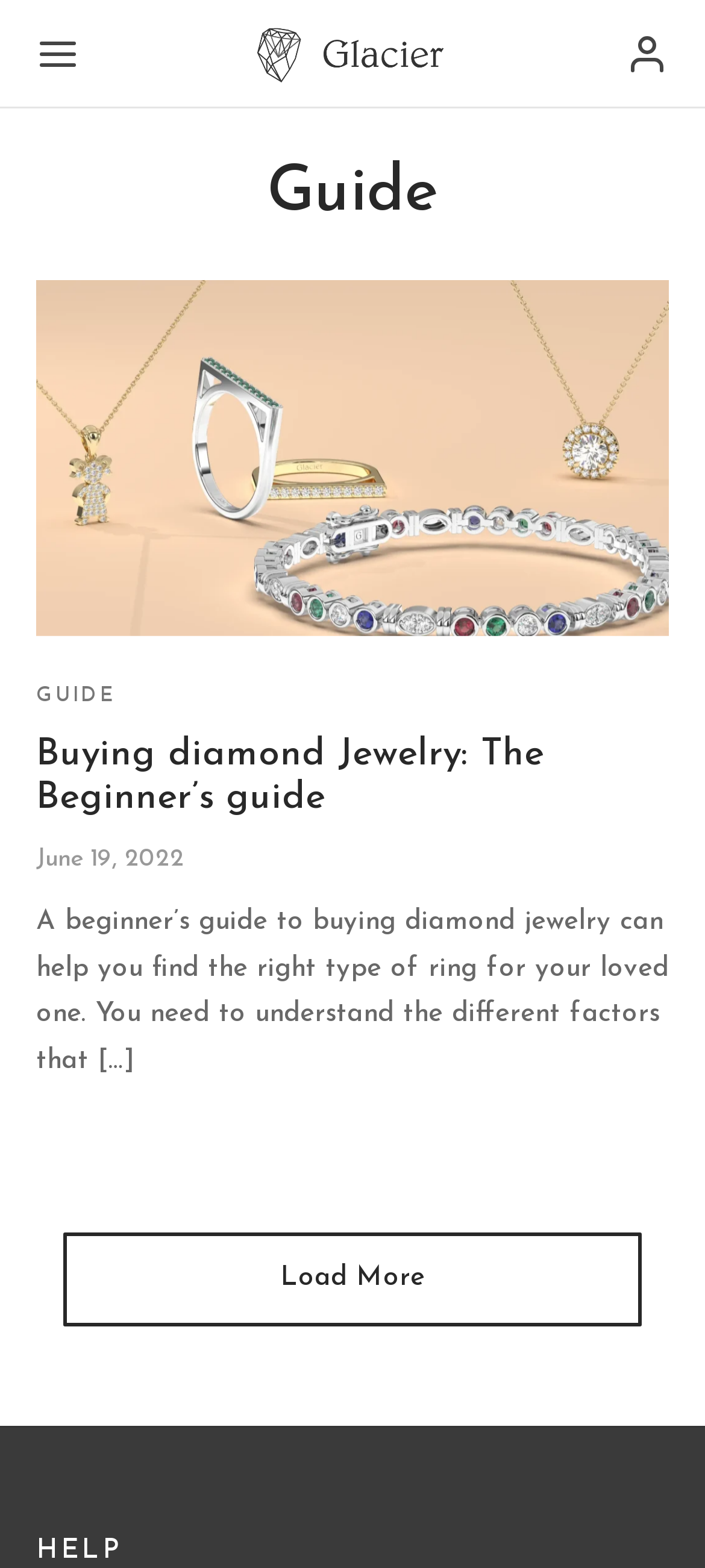Bounding box coordinates are specified in the format (top-left x, top-left y, bottom-right x, bottom-right y). All values are floating point numbers bounded between 0 and 1. Please provide the bounding box coordinate of the region this sentence describes: Menu

[0.051, 0.014, 0.113, 0.055]